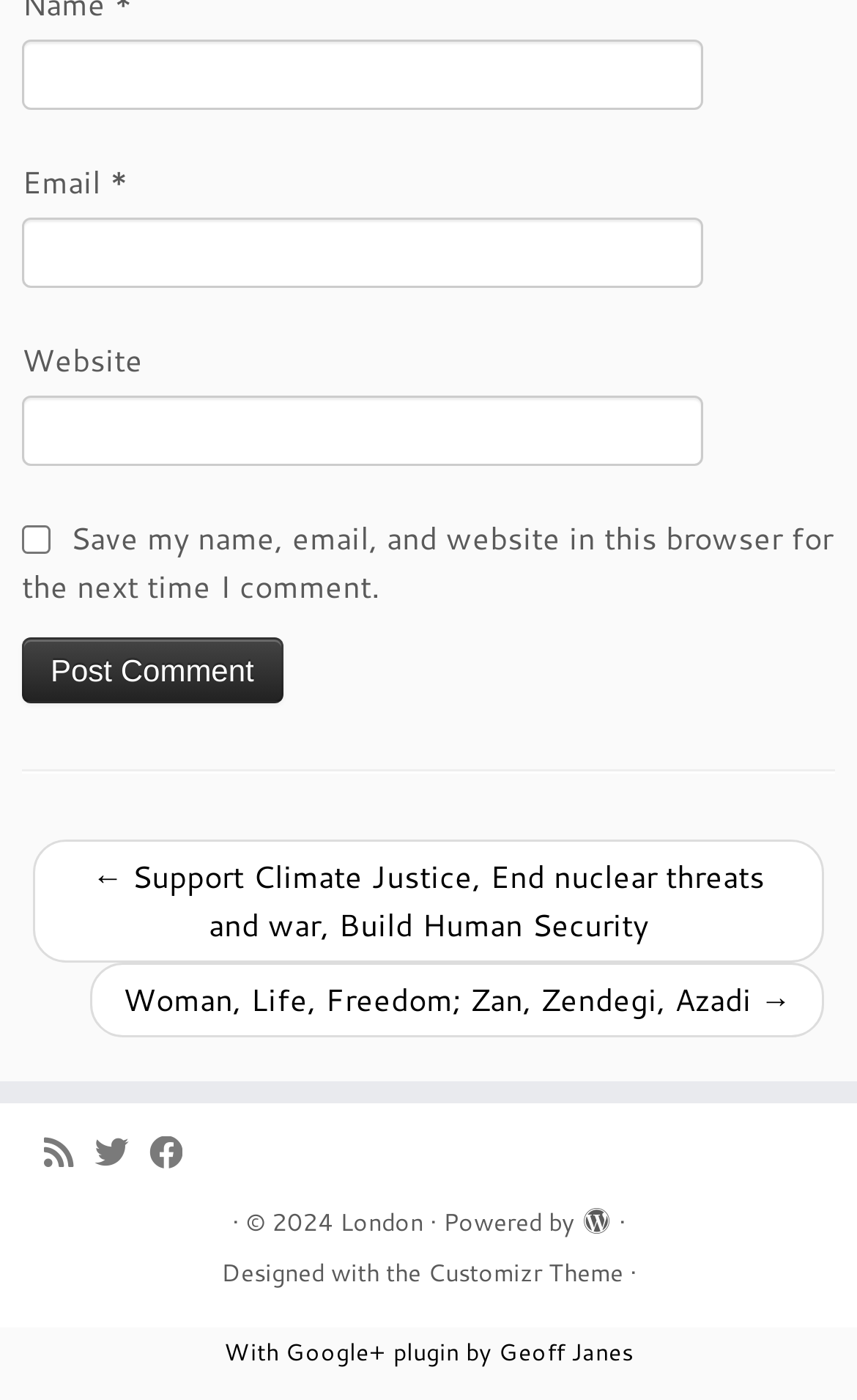Pinpoint the bounding box coordinates of the clickable element to carry out the following instruction: "Input your email."

[0.026, 0.155, 0.821, 0.205]